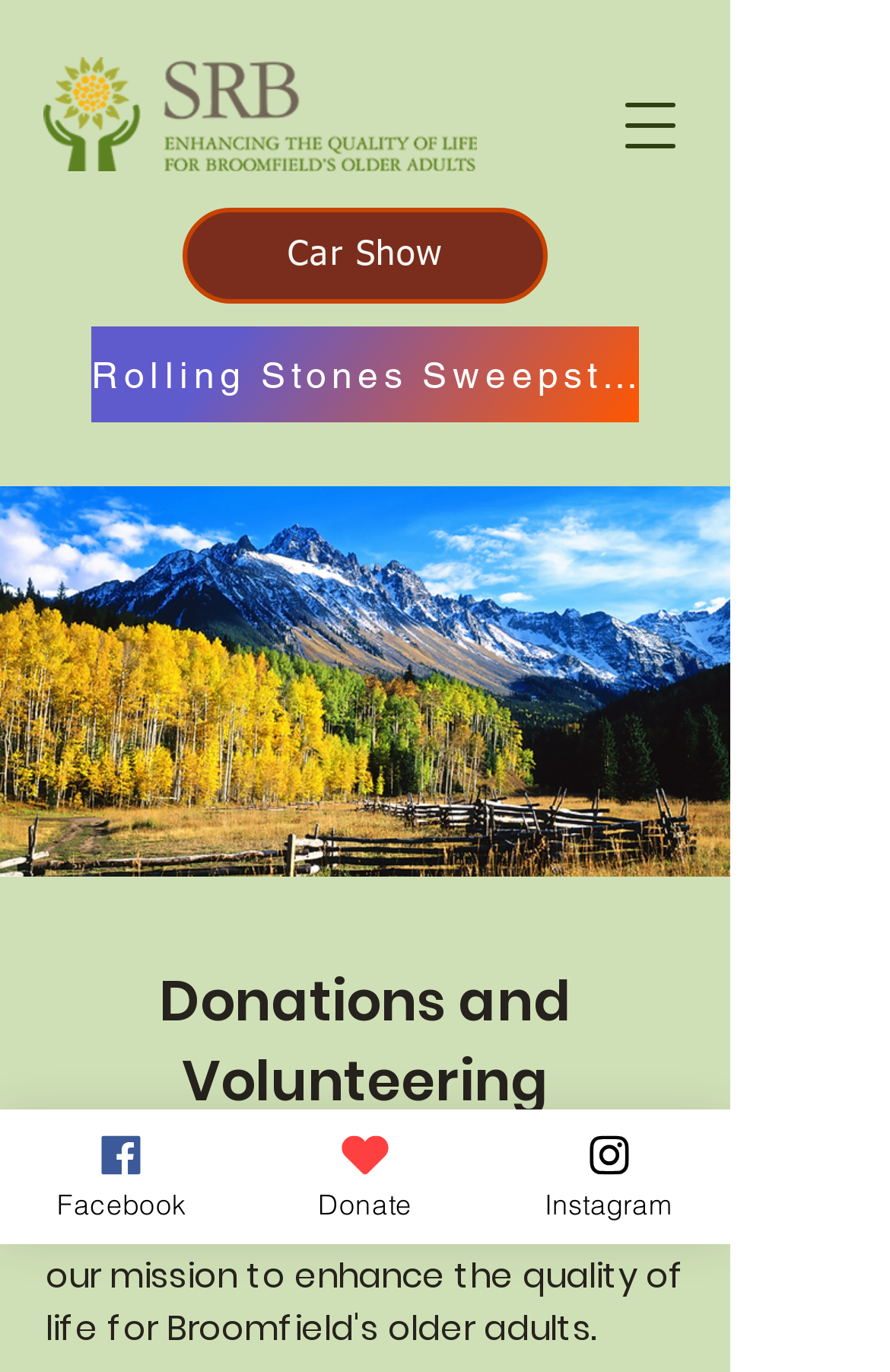Please respond to the question using a single word or phrase:
What is the purpose of the 'Donate' button?

To make a donation